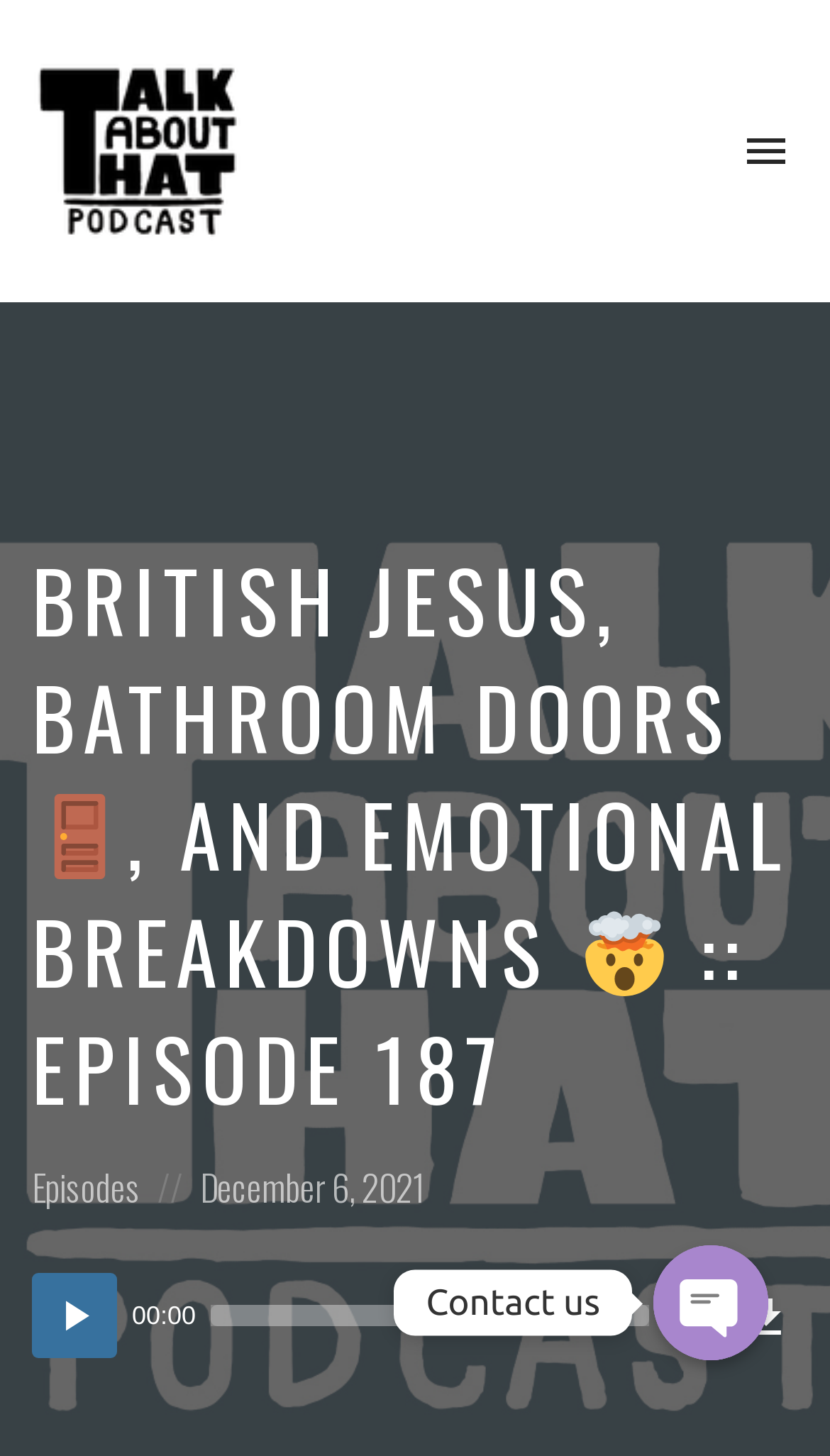Identify the bounding box for the UI element described as: "aria-label="Email"". Ensure the coordinates are four float numbers between 0 and 1, formatted as [left, top, right, bottom].

[0.787, 0.855, 0.926, 0.934]